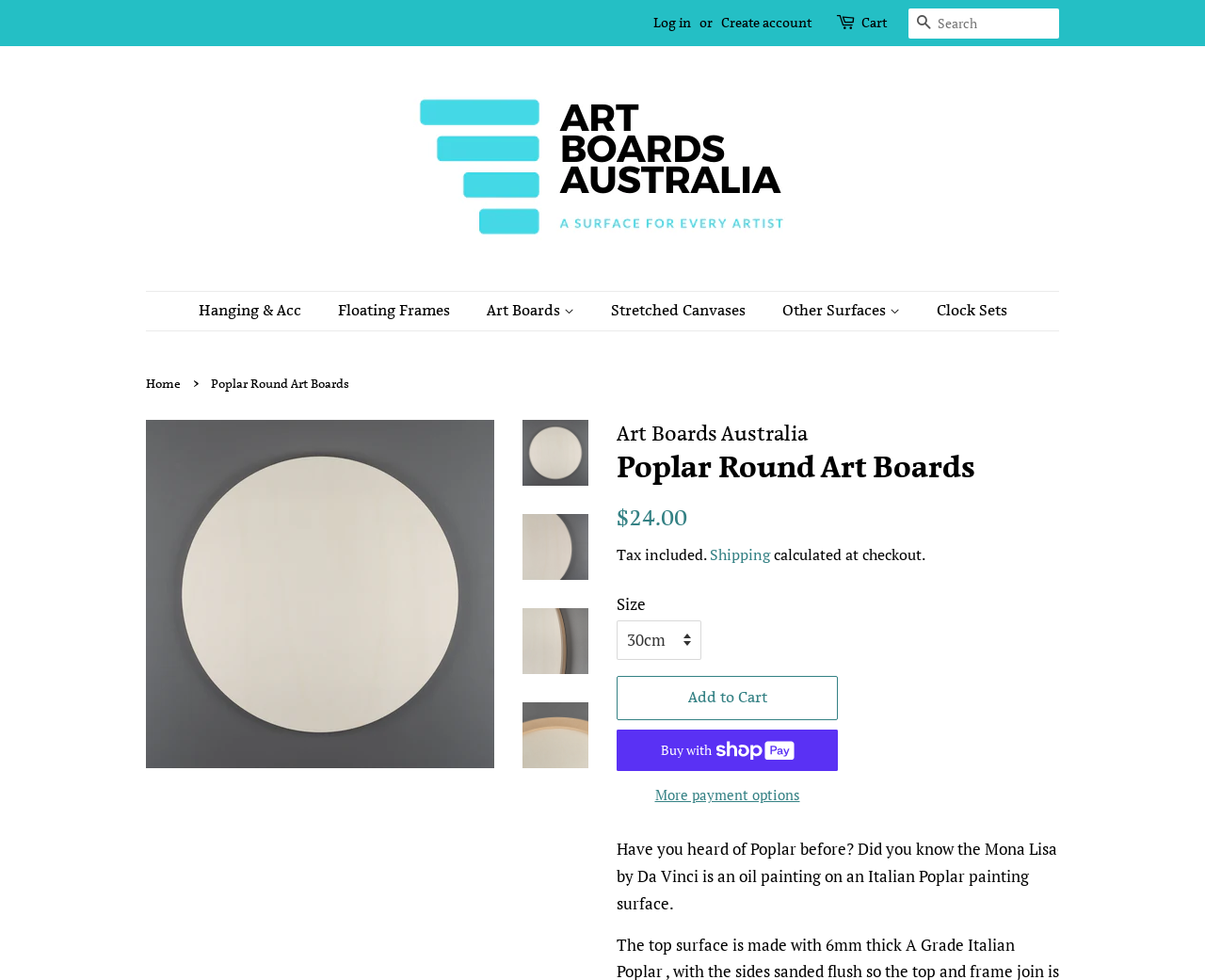Please give a short response to the question using one word or a phrase:
How many payment options are shown on the page?

3